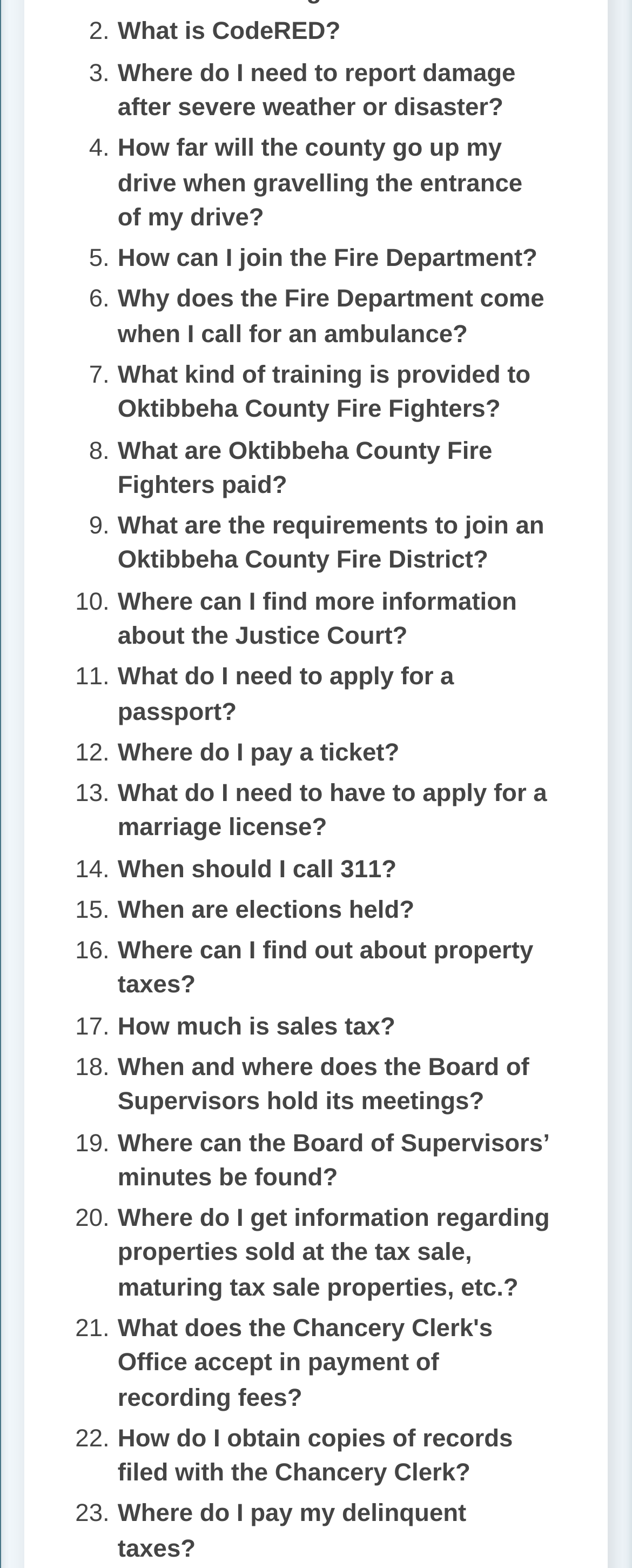Pinpoint the bounding box coordinates of the element that must be clicked to accomplish the following instruction: "Click on 'What is CodeRED?'". The coordinates should be in the format of four float numbers between 0 and 1, i.e., [left, top, right, bottom].

[0.186, 0.012, 0.539, 0.029]